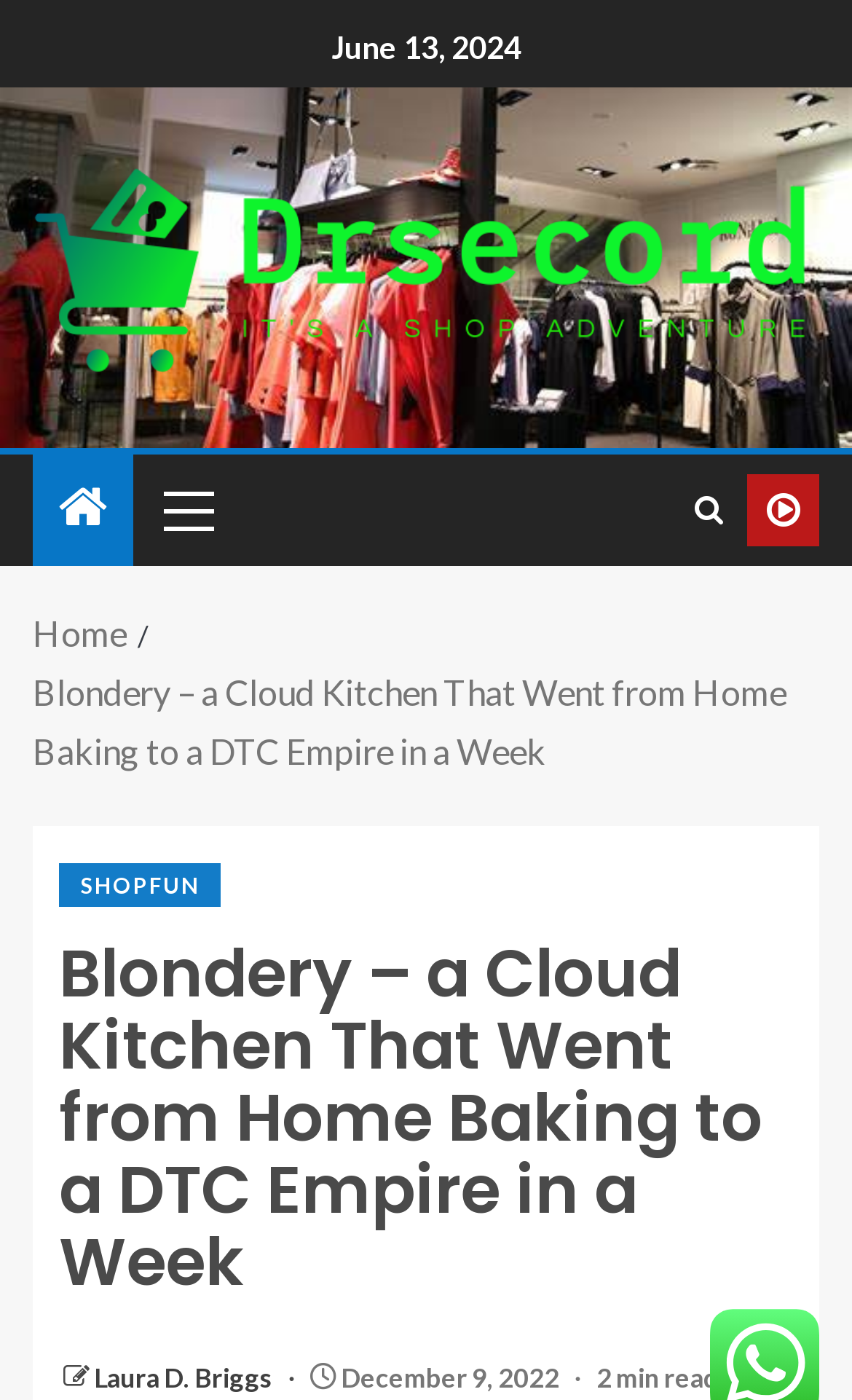How many links are in the primary menu?
Using the information presented in the image, please offer a detailed response to the question.

I found the primary menu by looking at the generic element with the description 'controls: primary-menu'. Inside this element, I found one link element, so there is only one link in the primary menu.